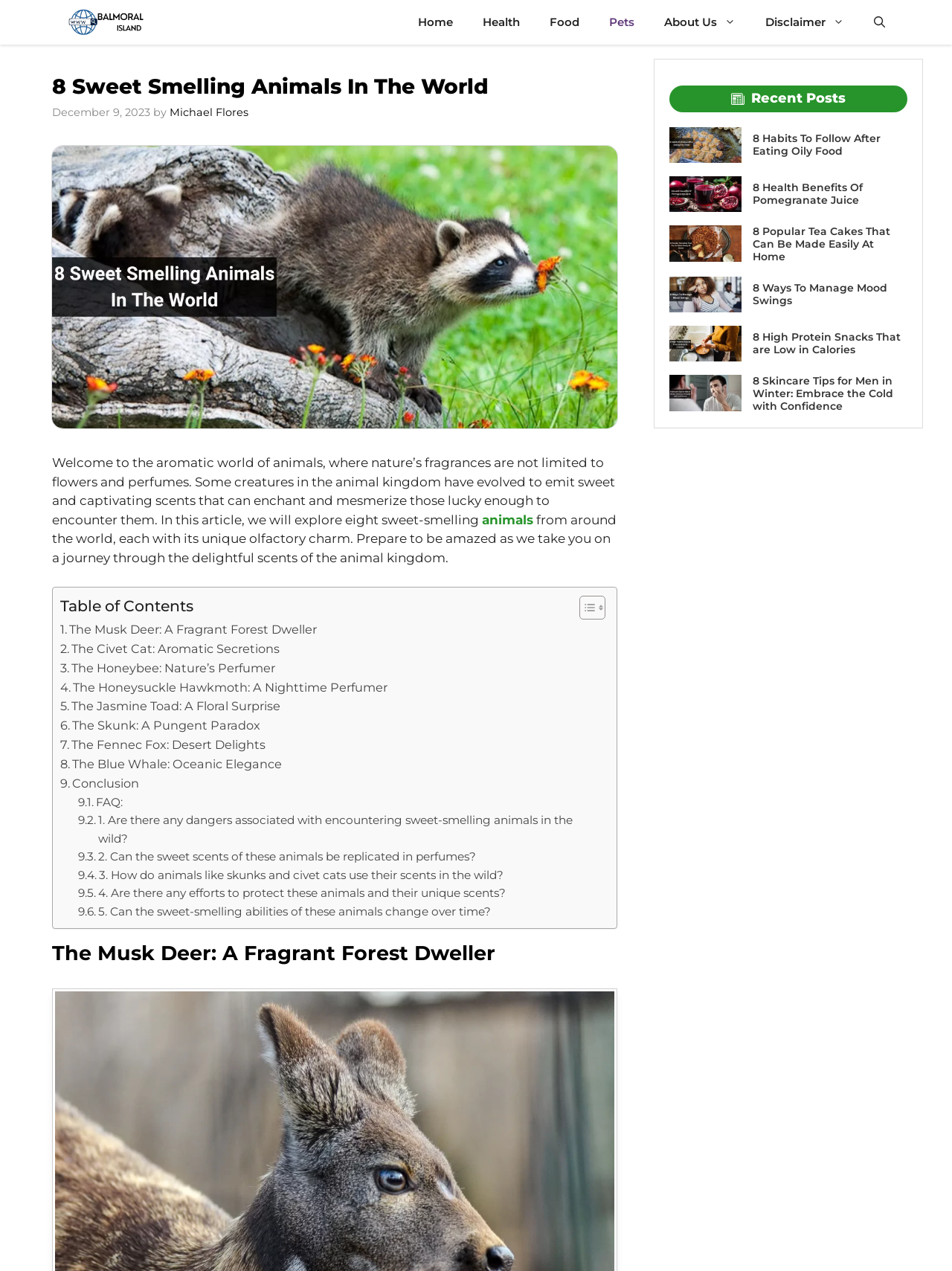Please find the bounding box coordinates of the clickable region needed to complete the following instruction: "View the 'Recent Posts'". The bounding box coordinates must consist of four float numbers between 0 and 1, i.e., [left, top, right, bottom].

[0.703, 0.067, 0.953, 0.088]